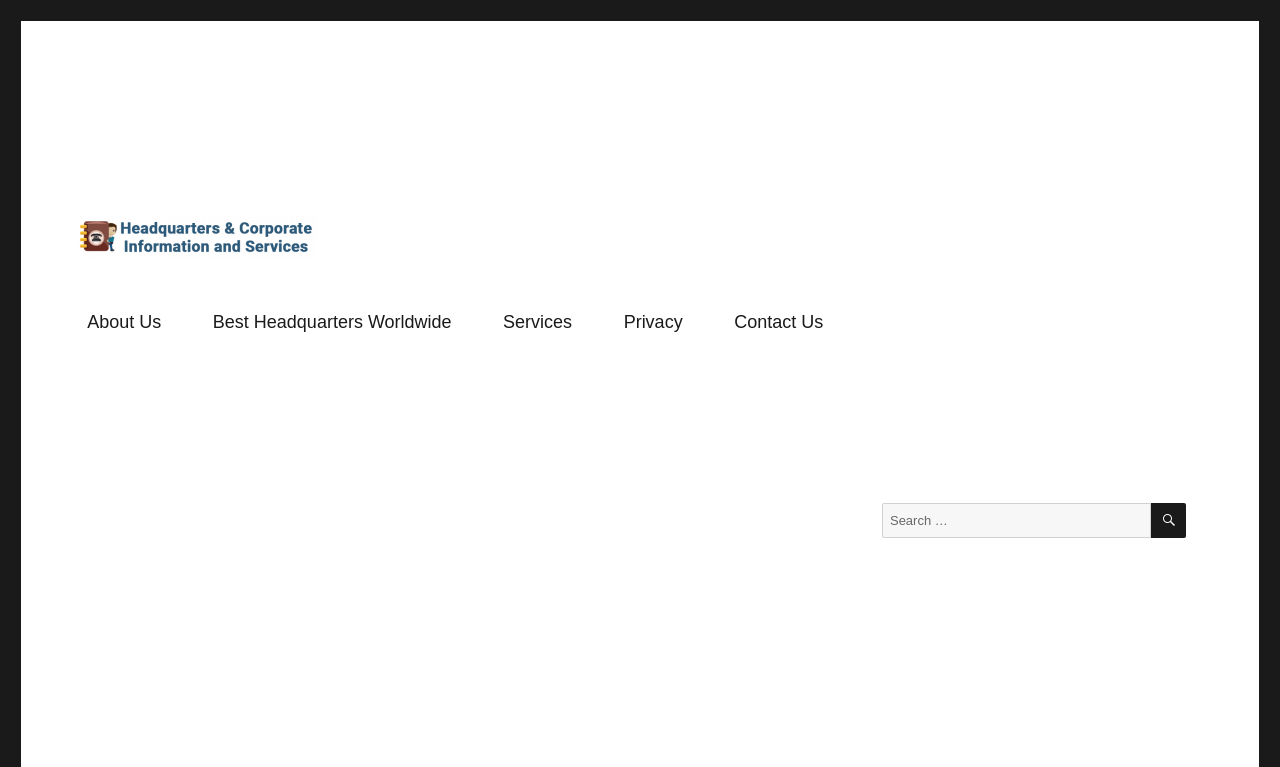Using the webpage screenshot, locate the HTML element that fits the following description and provide its bounding box: "Best Headquarters Worldwide".

[0.154, 0.39, 0.365, 0.451]